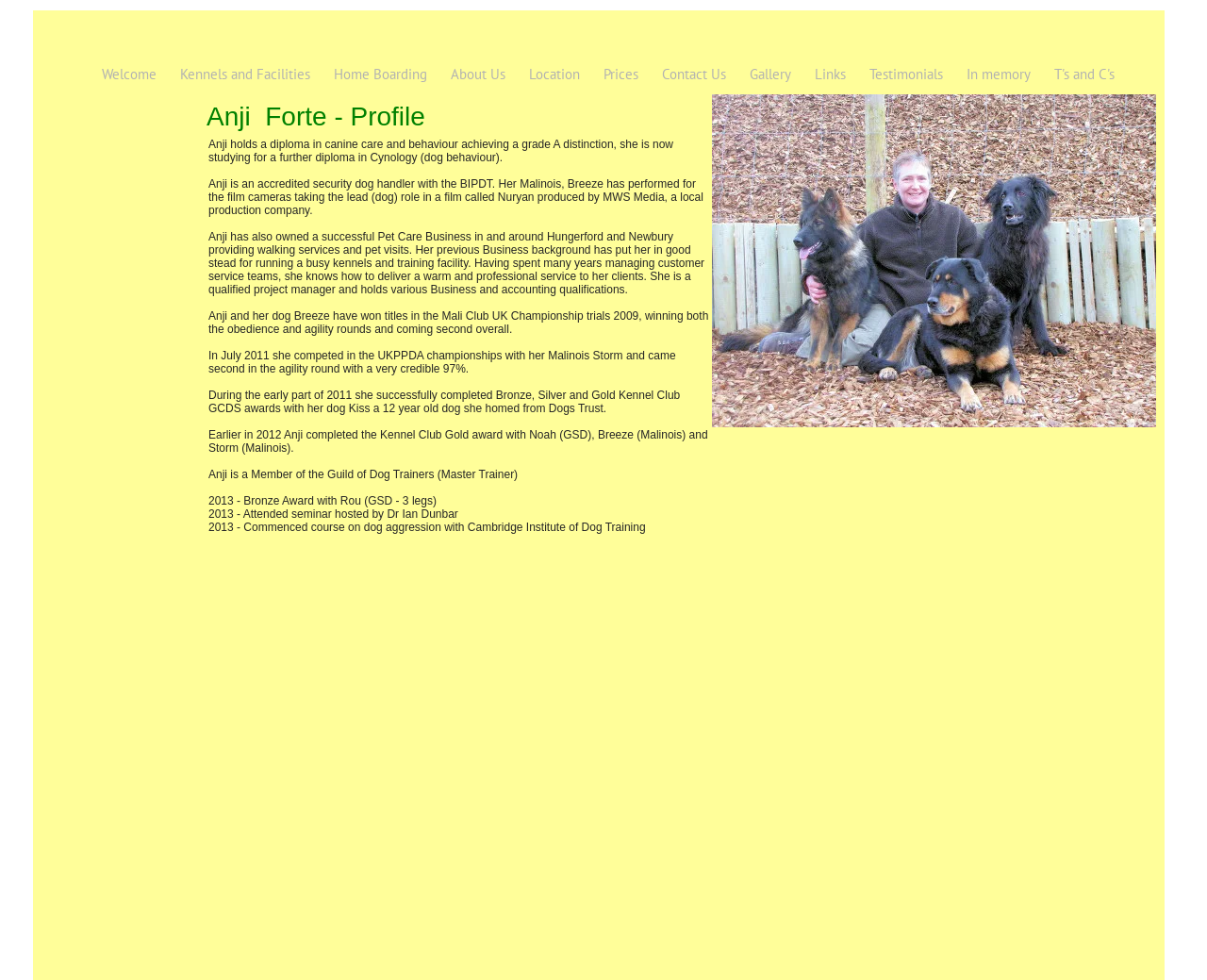What is the purpose of the webpage?
Give a thorough and detailed response to the question.

The webpage appears to be a personal profile page for Anji, showcasing her background, qualifications, and achievements in dog training and behavior, as well as her experience and services offered.